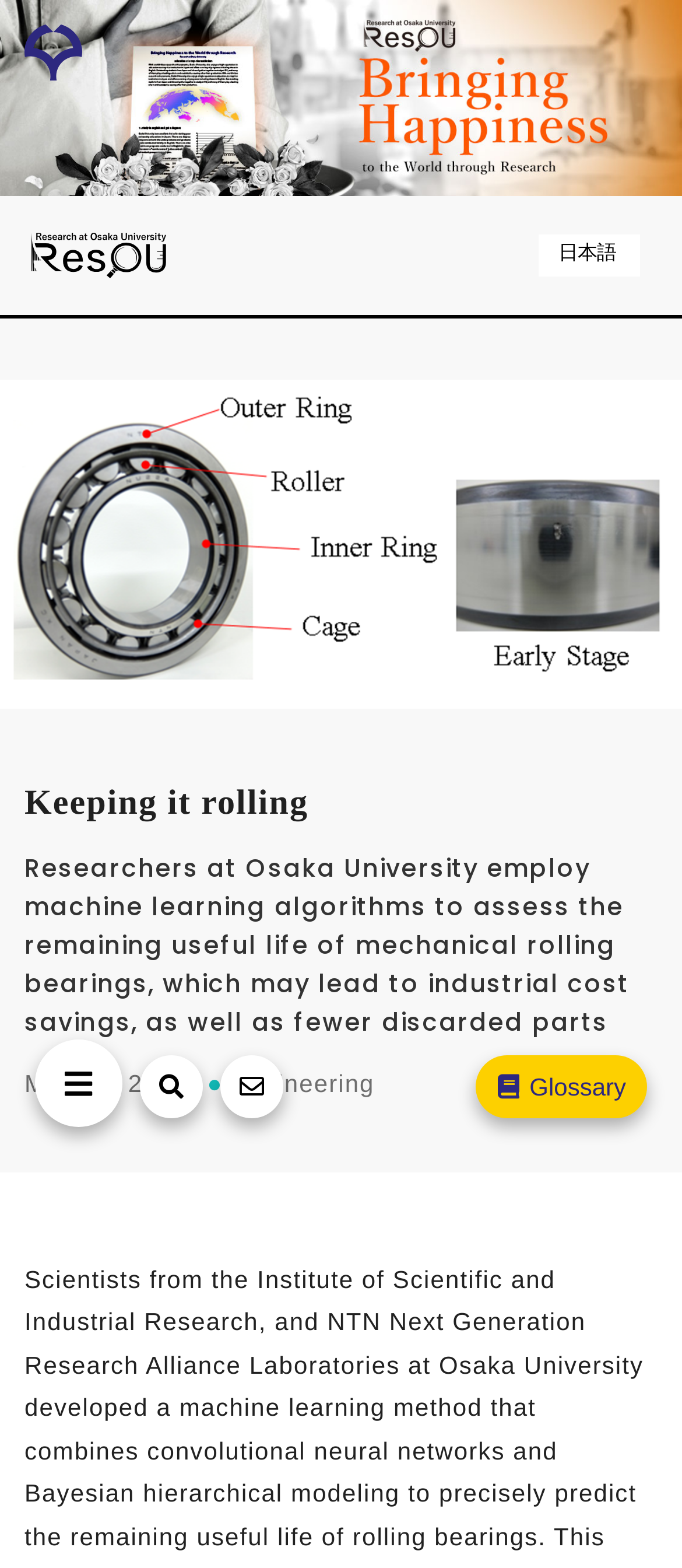Determine the bounding box for the UI element that matches this description: "parent_node: 日本語".

[0.046, 0.163, 0.244, 0.181]